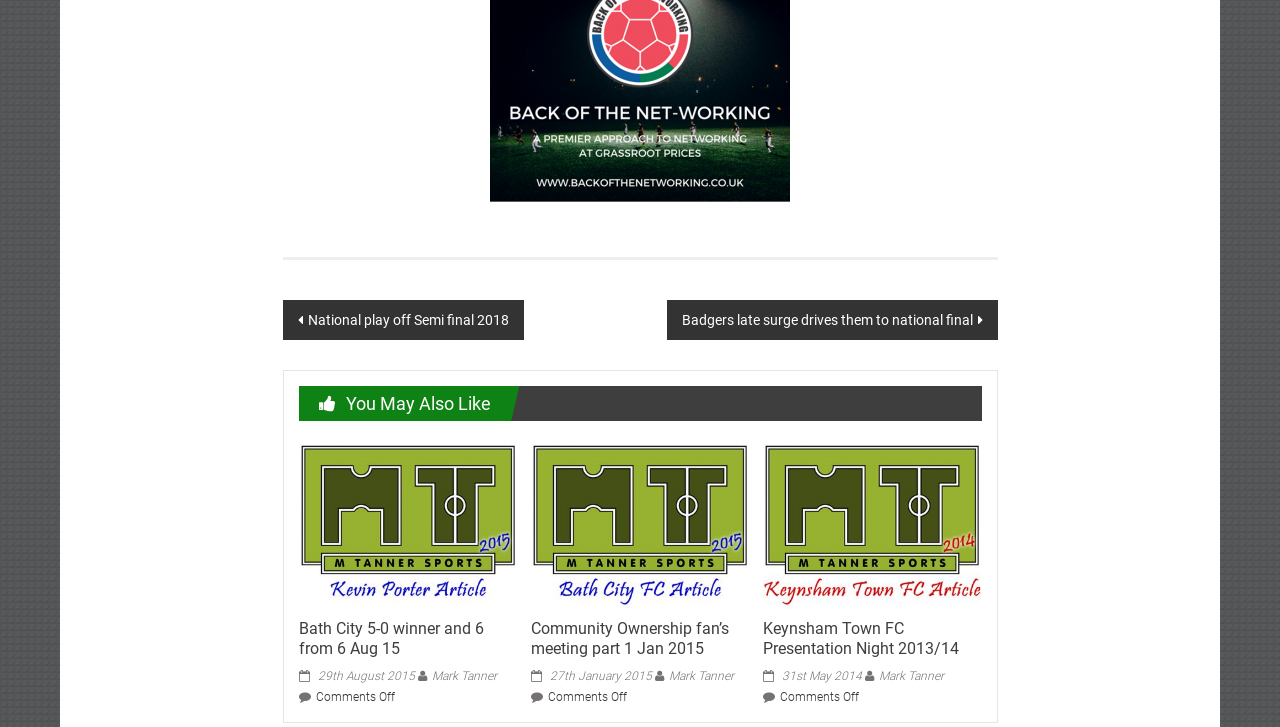Find the coordinates for the bounding box of the element with this description: "Mark Tanner".

[0.523, 0.921, 0.573, 0.94]